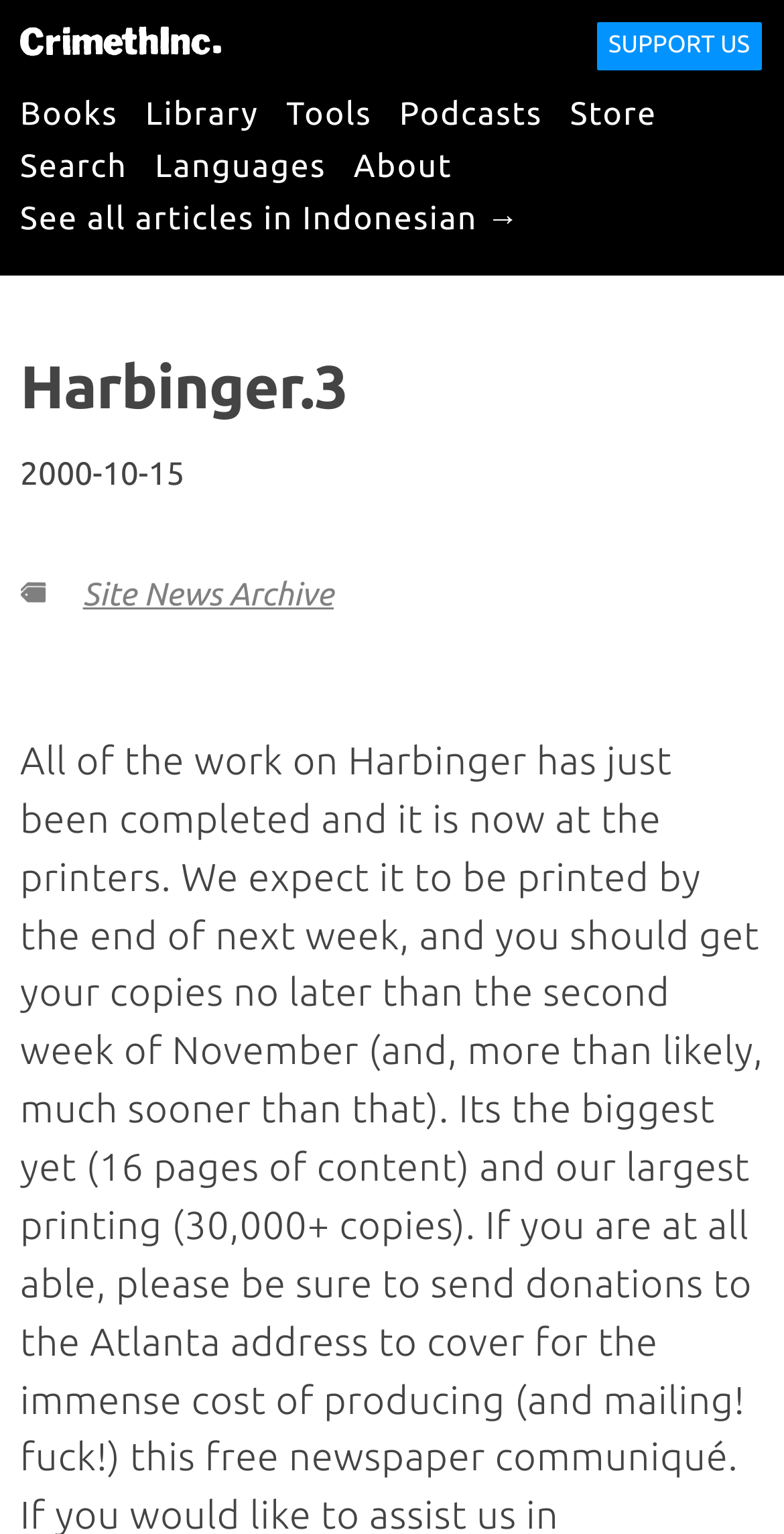Please provide a comprehensive answer to the question based on the screenshot: What is the purpose of the 'SUPPORT US' link?

I inferred this answer by looking at the text of the link 'SUPPORT US', which suggests that clicking on this link will allow users to provide support to the website or its creators.